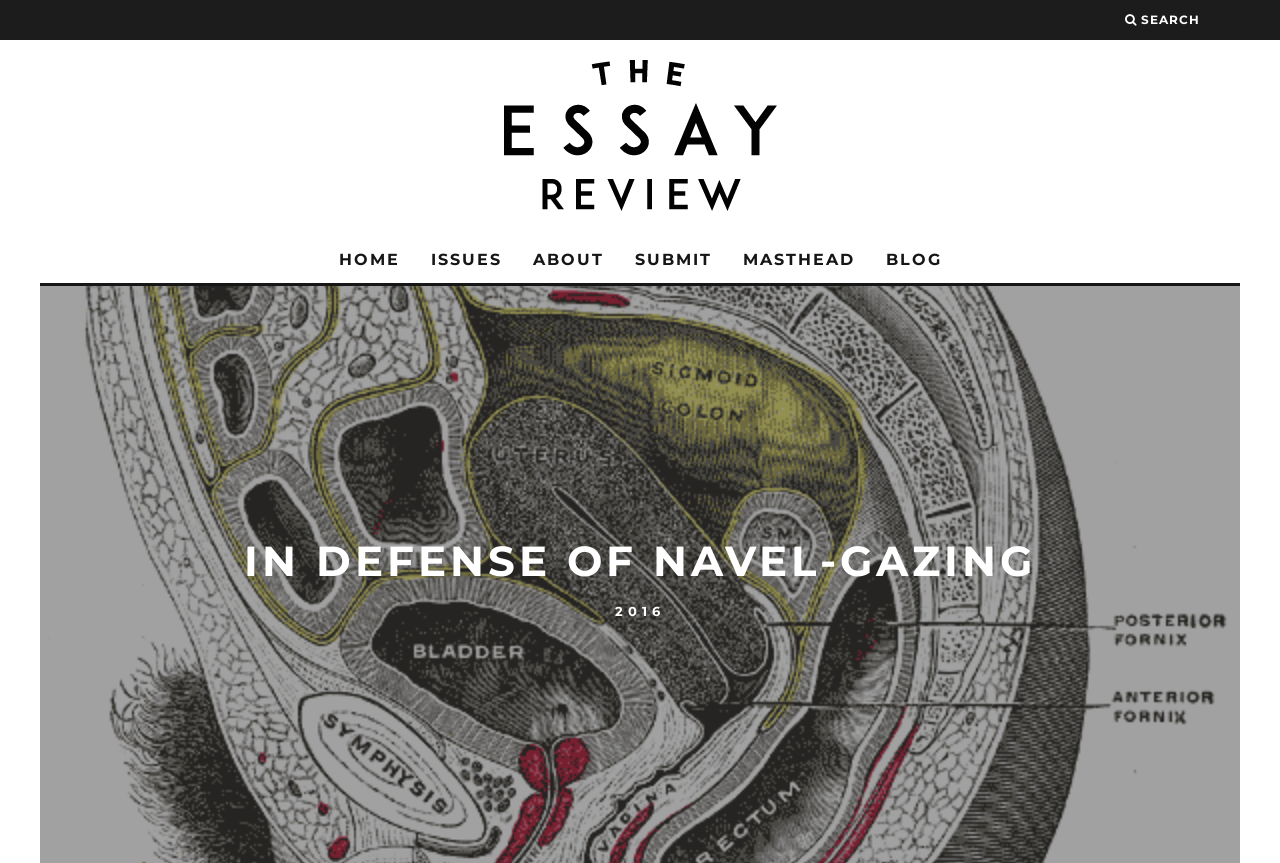Please answer the following question using a single word or phrase: 
What is the year mentioned on the webpage?

2016